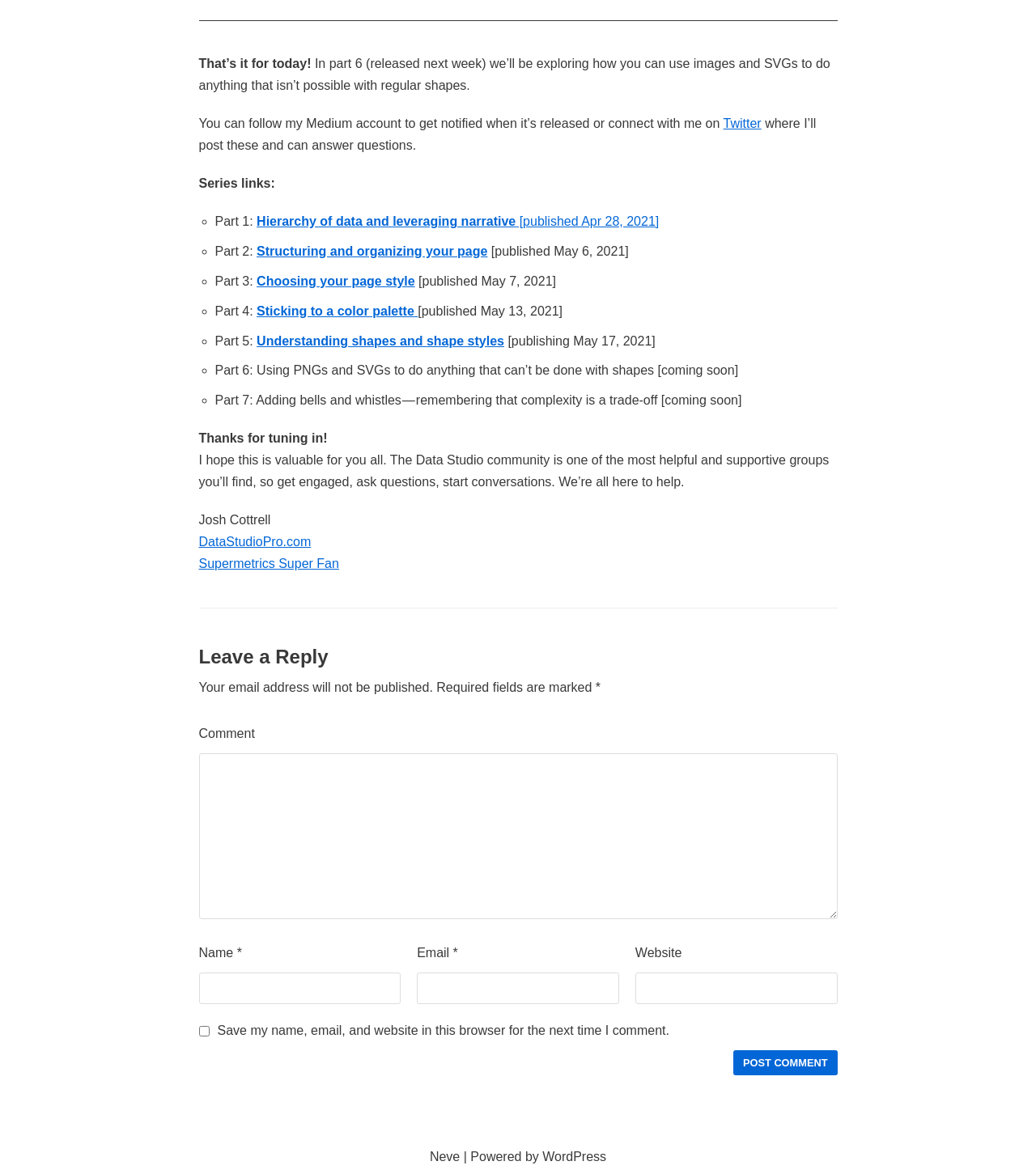Pinpoint the bounding box coordinates of the element you need to click to execute the following instruction: "View the Expo information". The bounding box should be represented by four float numbers between 0 and 1, in the format [left, top, right, bottom].

None